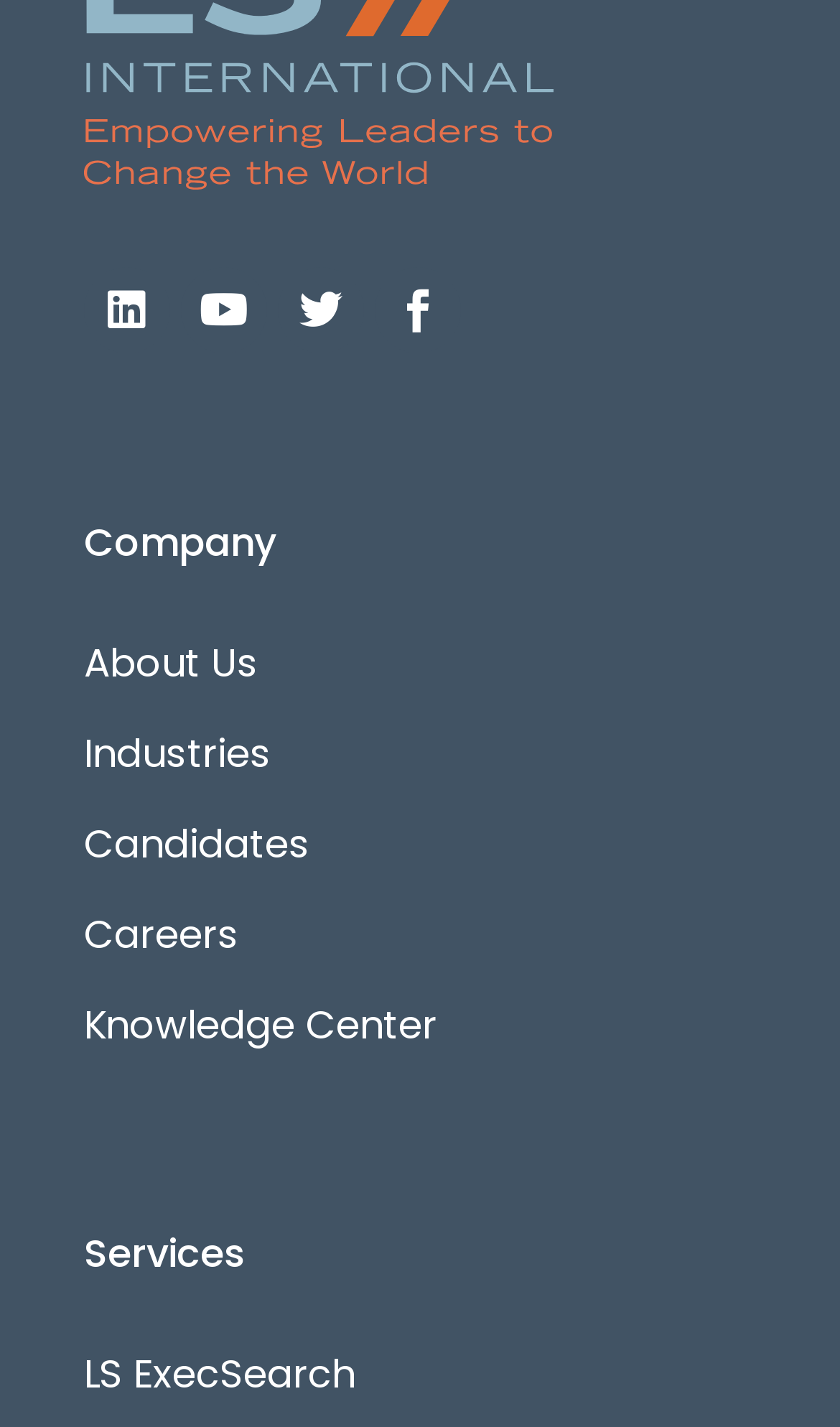Bounding box coordinates must be specified in the format (top-left x, top-left y, bottom-right x, bottom-right y). All values should be floating point numbers between 0 and 1. What are the bounding box coordinates of the UI element described as: LS ExecSearch

[0.1, 0.932, 0.9, 0.995]